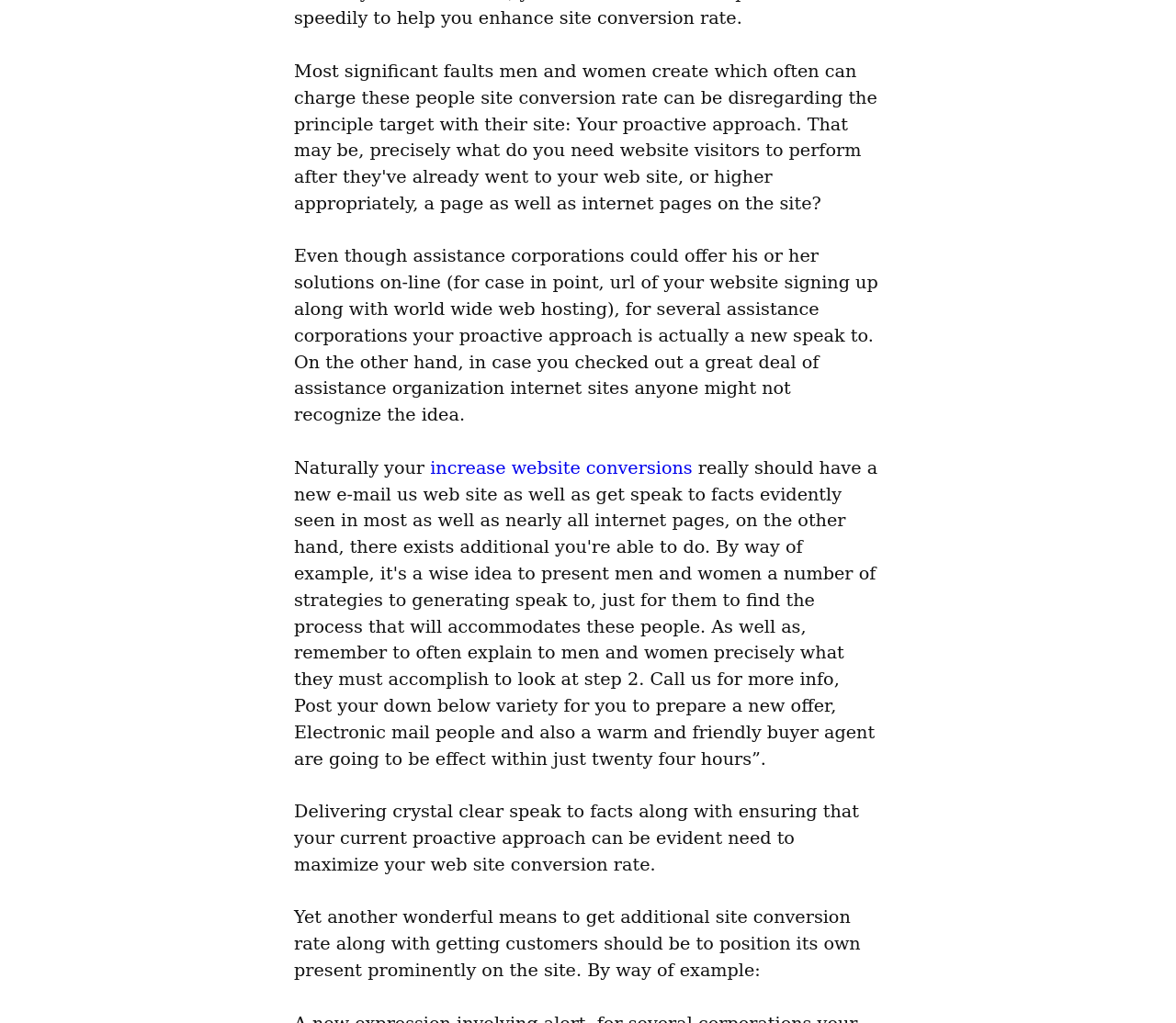Locate the bounding box of the UI element based on this description: "increase website conversions". Provide four float numbers between 0 and 1 as [left, top, right, bottom].

[0.366, 0.447, 0.589, 0.468]